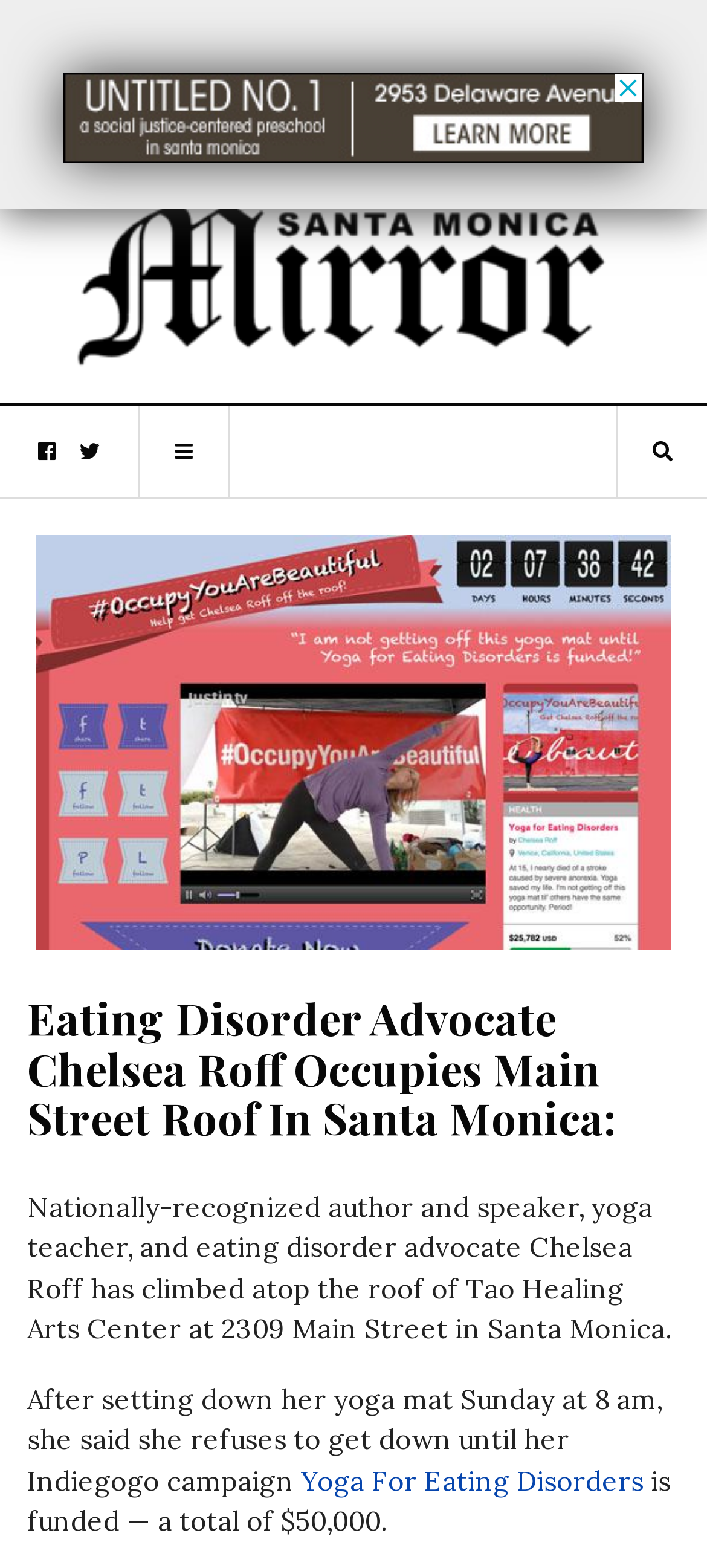Based on the element description alt="SM Mirror", identify the bounding box of the UI element in the given webpage screenshot. The coordinates should be in the format (top-left x, top-left y, bottom-right x, bottom-right y) and must be between 0 and 1.

[0.096, 0.148, 0.865, 0.205]